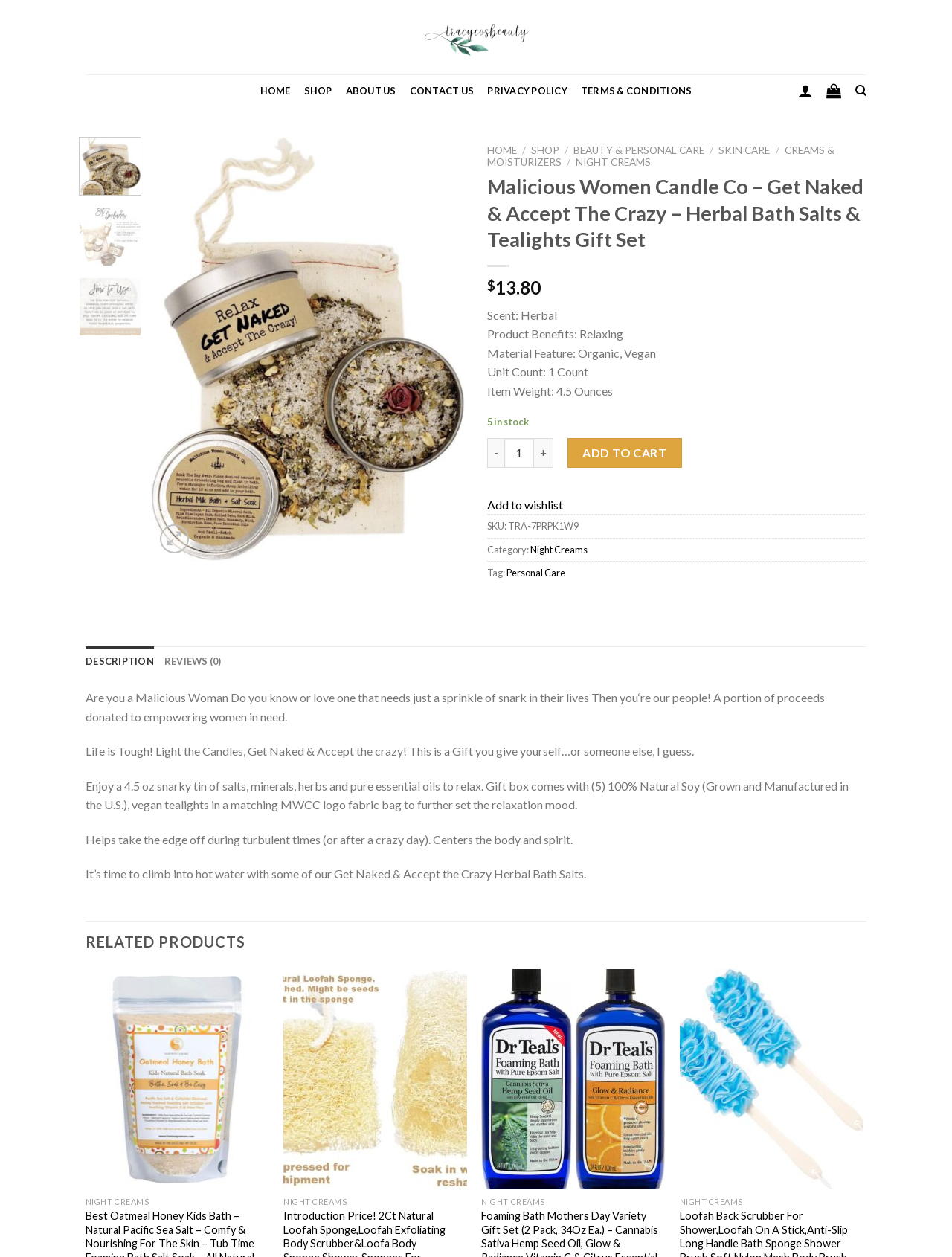Highlight the bounding box coordinates of the region I should click on to meet the following instruction: "Click the 'ADD TO CART' button".

[0.596, 0.348, 0.716, 0.372]